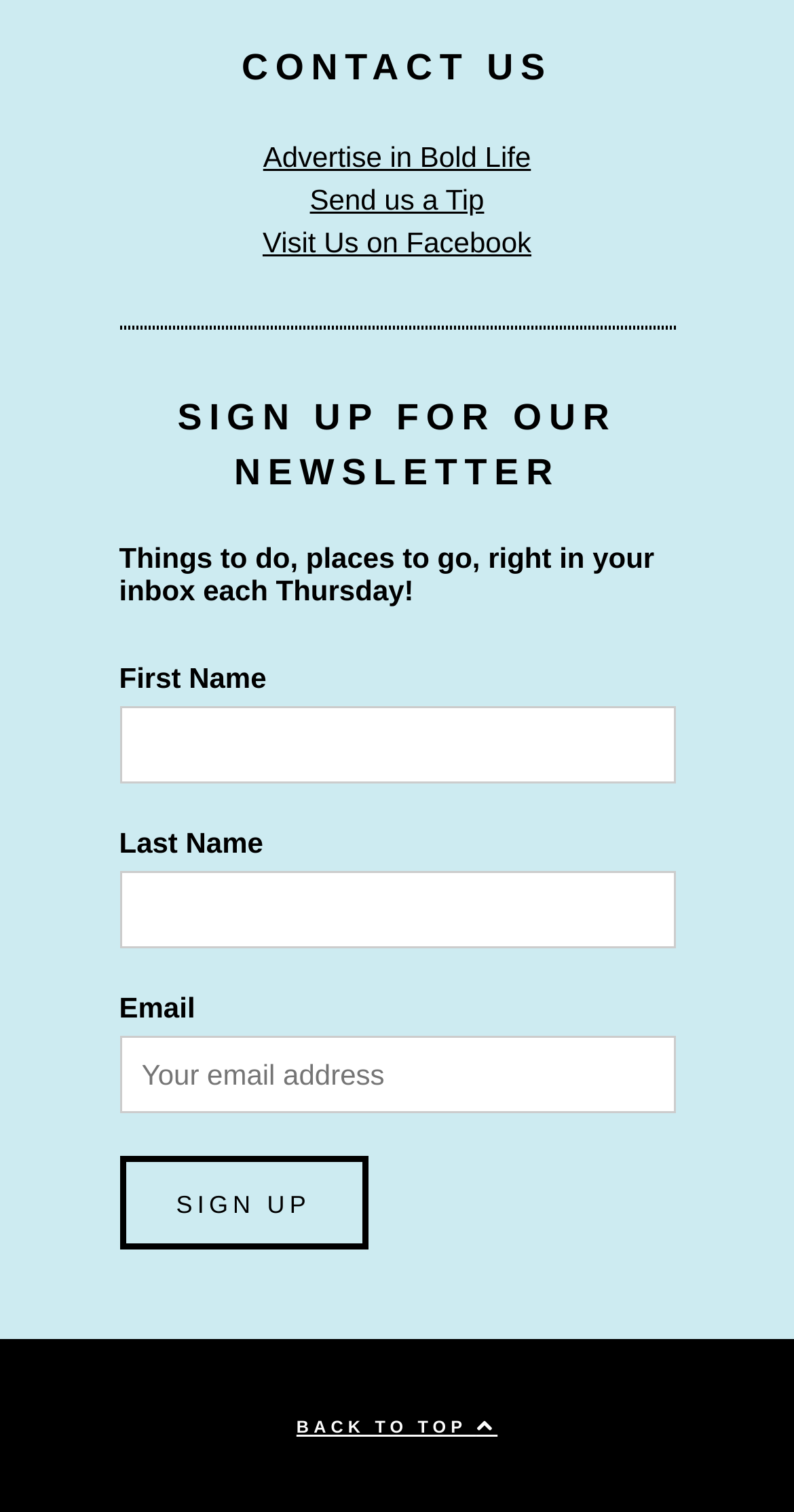Please mark the clickable region by giving the bounding box coordinates needed to complete this instruction: "Click on 'Send us a Tip'".

[0.39, 0.121, 0.61, 0.143]